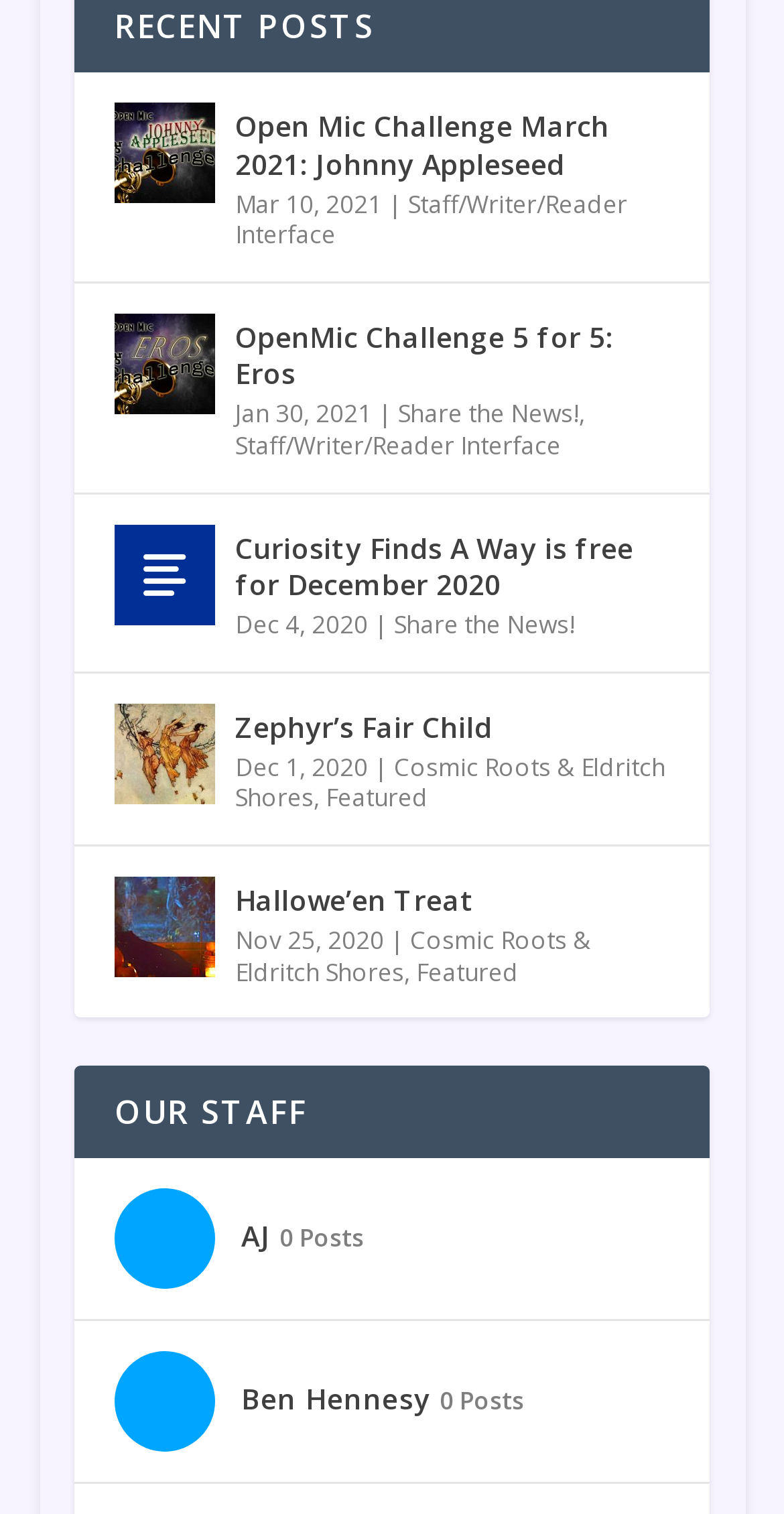Can you specify the bounding box coordinates for the region that should be clicked to fulfill this instruction: "View Open Mic Challenge March 2021: Johnny Appleseed".

[0.146, 0.068, 0.274, 0.135]